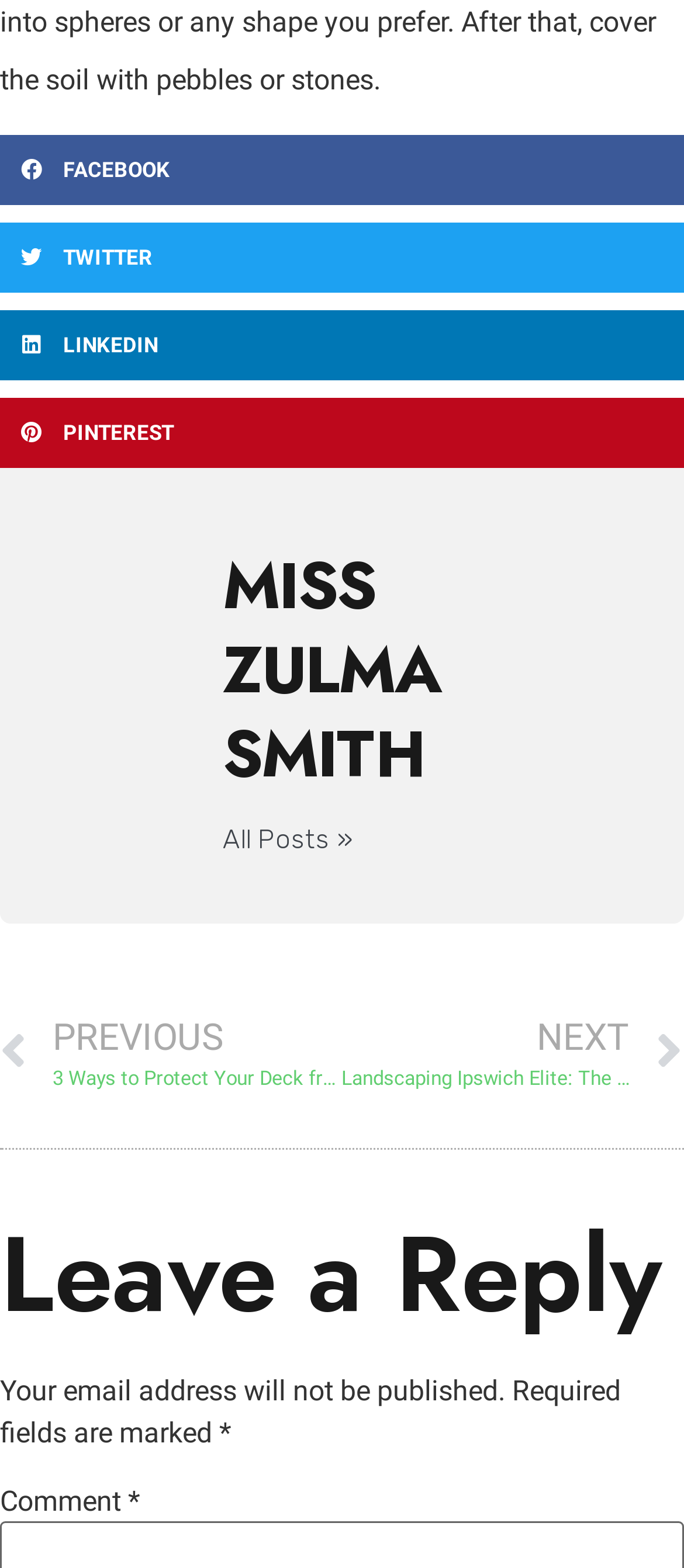Determine the bounding box coordinates of the section to be clicked to follow the instruction: "Comment". The coordinates should be given as four float numbers between 0 and 1, formatted as [left, top, right, bottom].

[0.0, 0.947, 0.187, 0.968]